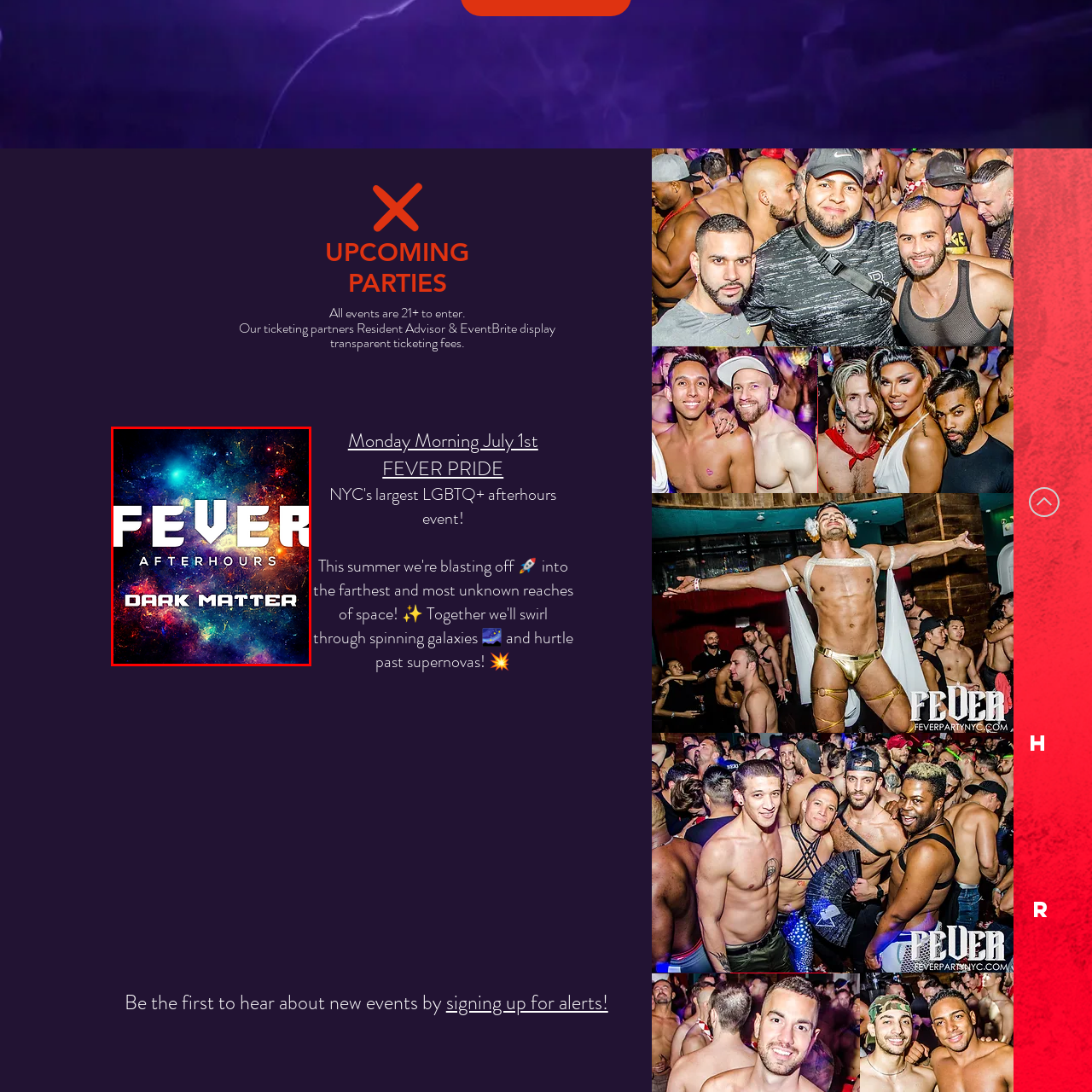What is the theme of the 'FEVER AFTERHOURS' event? Inspect the image encased in the red bounding box and answer using only one word or a brief phrase.

DARK MATTER